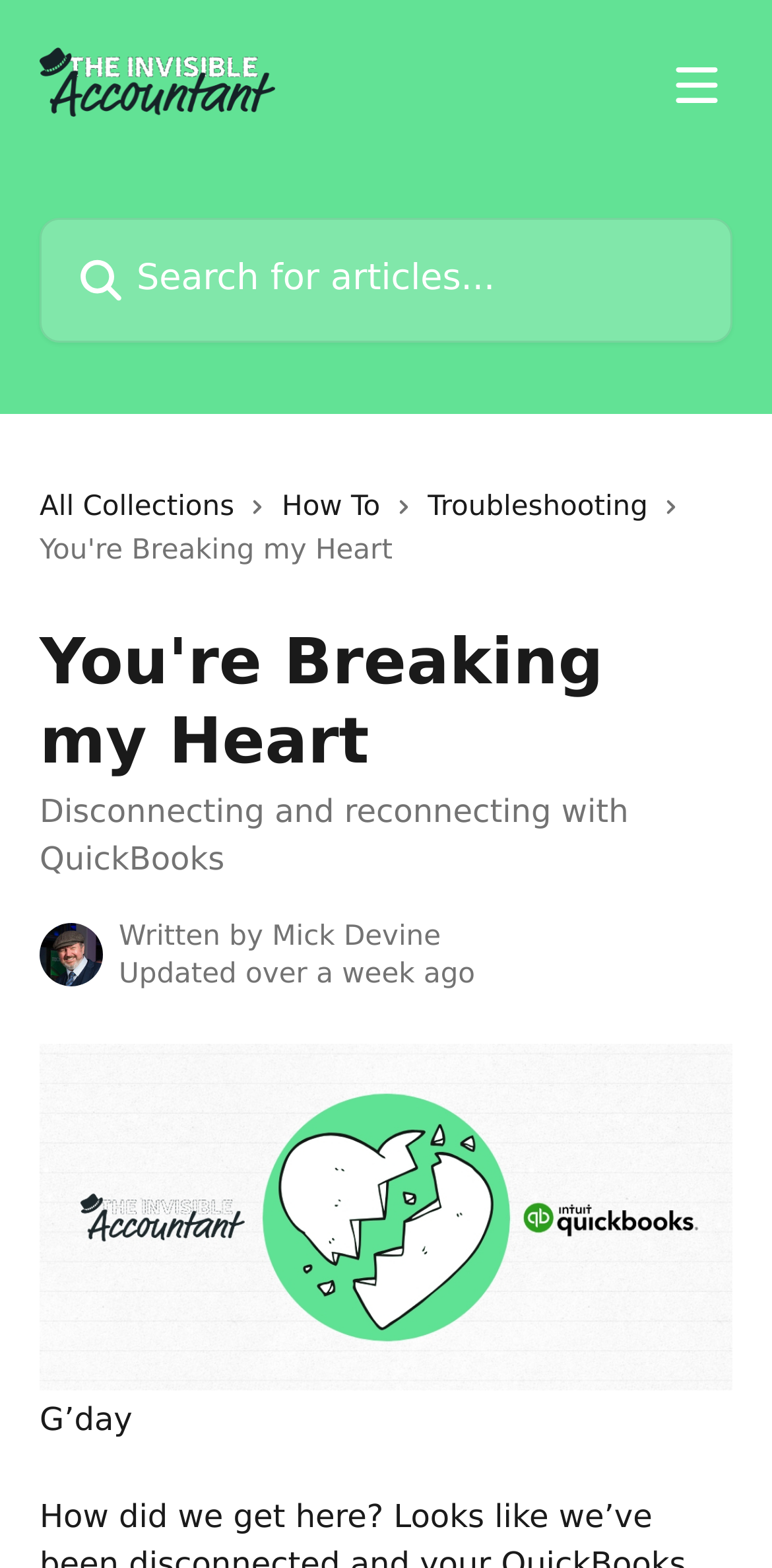Respond to the question below with a single word or phrase:
What is the name of the help center?

The Invisible Accountant Help Center